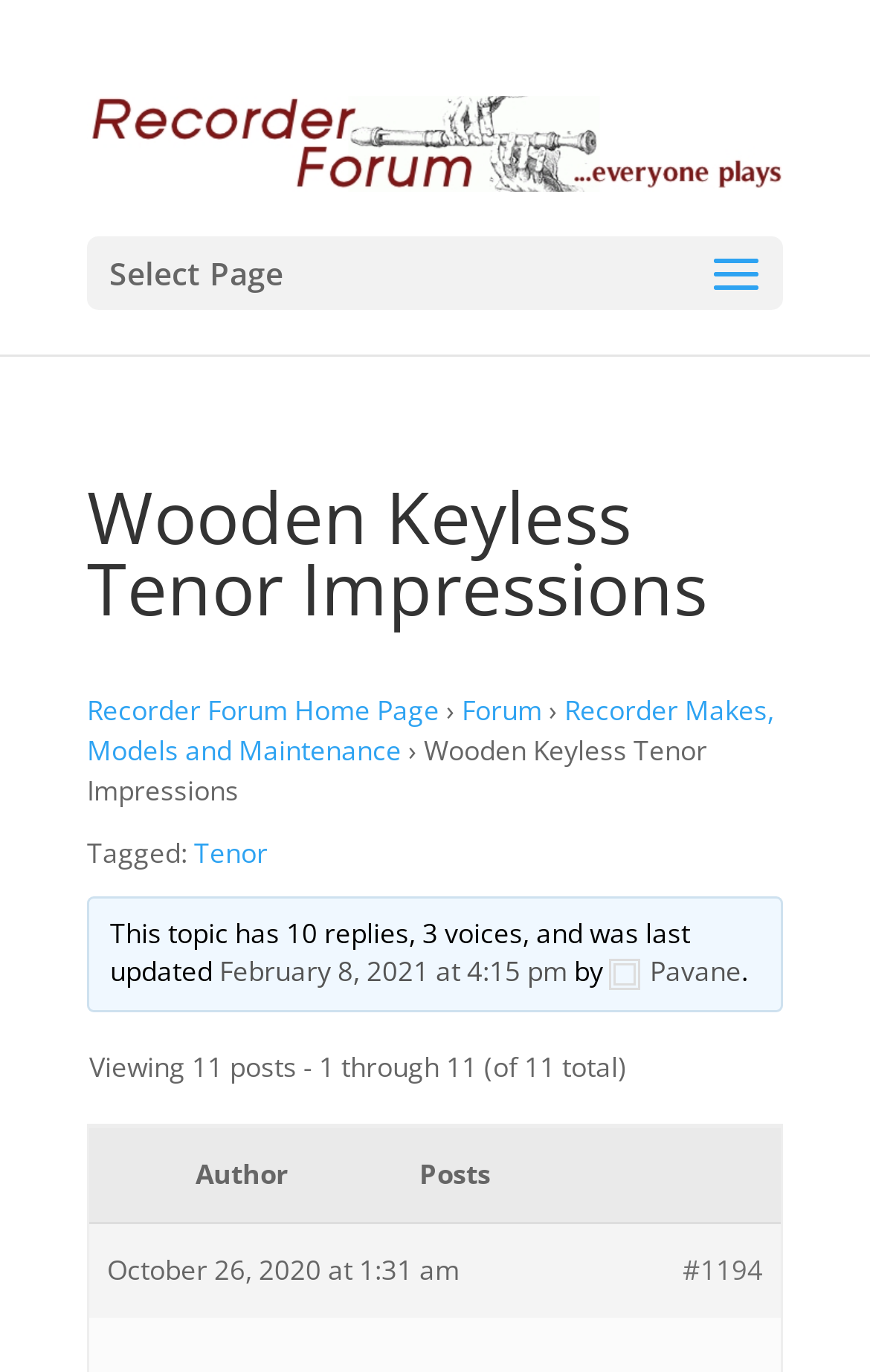Identify and generate the primary title of the webpage.

Wooden Keyless Tenor Impressions